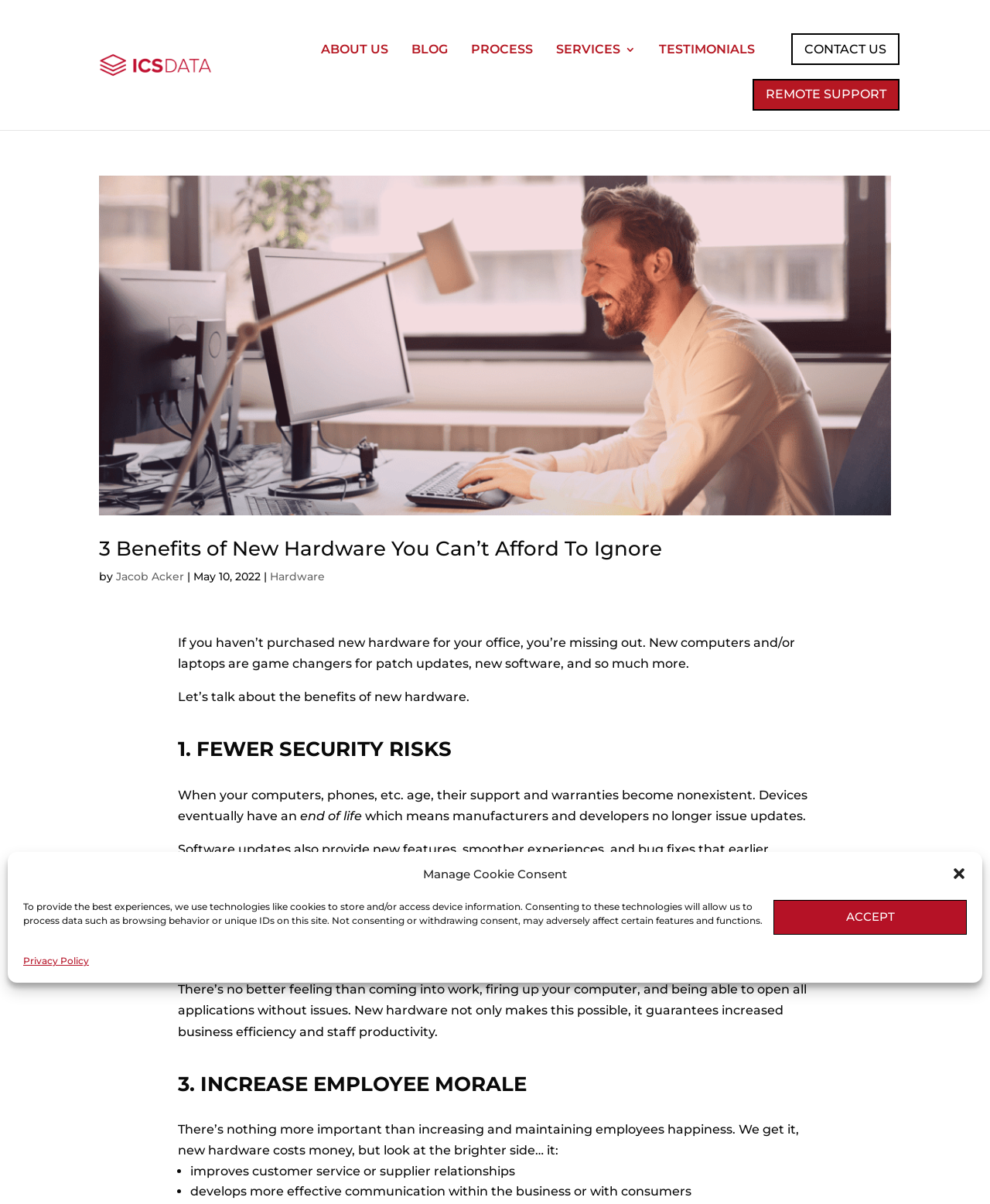Please answer the following question using a single word or phrase: 
What is the date of the article?

May 10, 2022